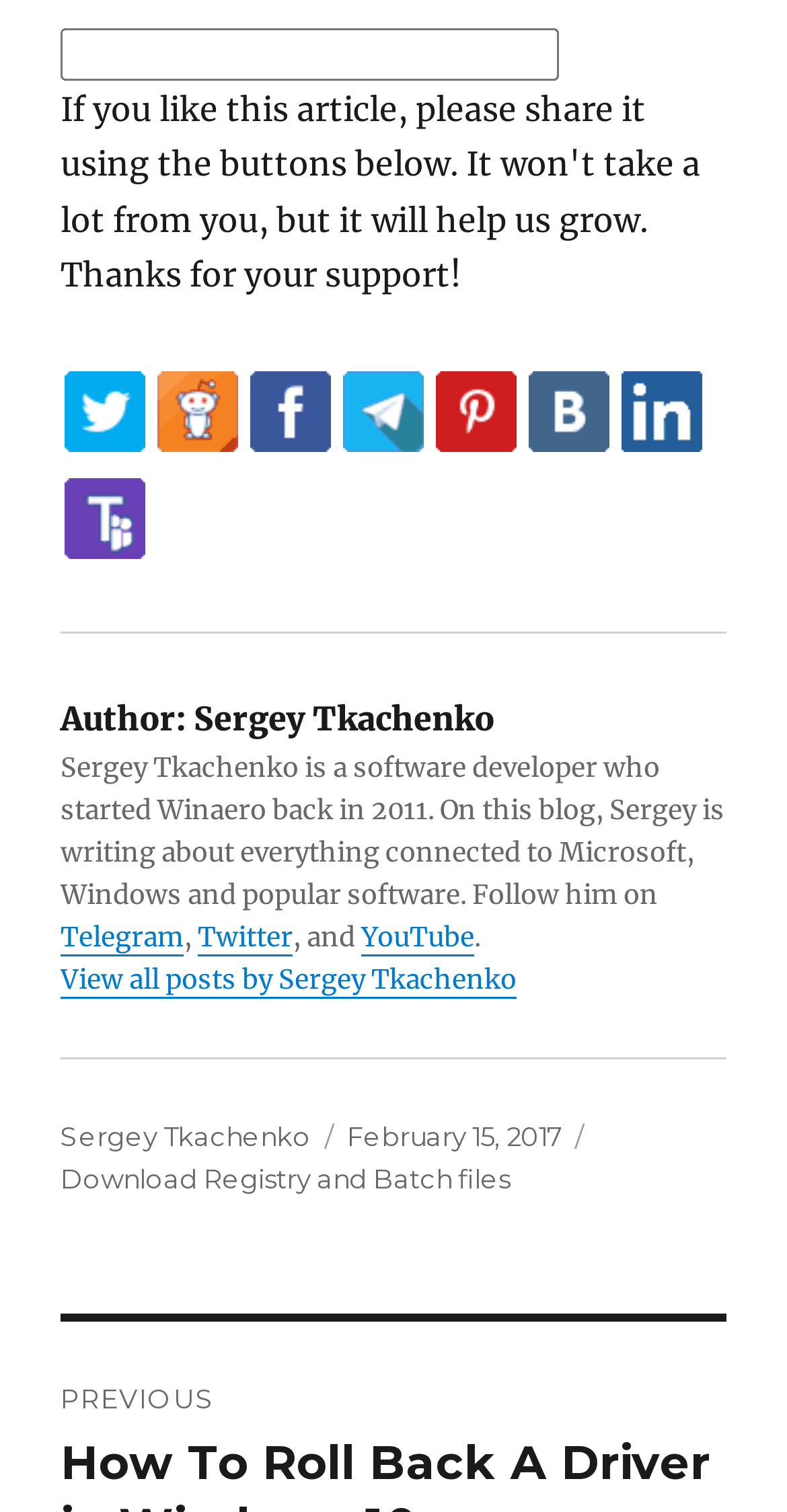Given the element description YouTube, predict the bounding box coordinates for the UI element in the webpage screenshot. The format should be (top-left x, top-left y, bottom-right x, bottom-right y), and the values should be between 0 and 1.

[0.459, 0.609, 0.603, 0.632]